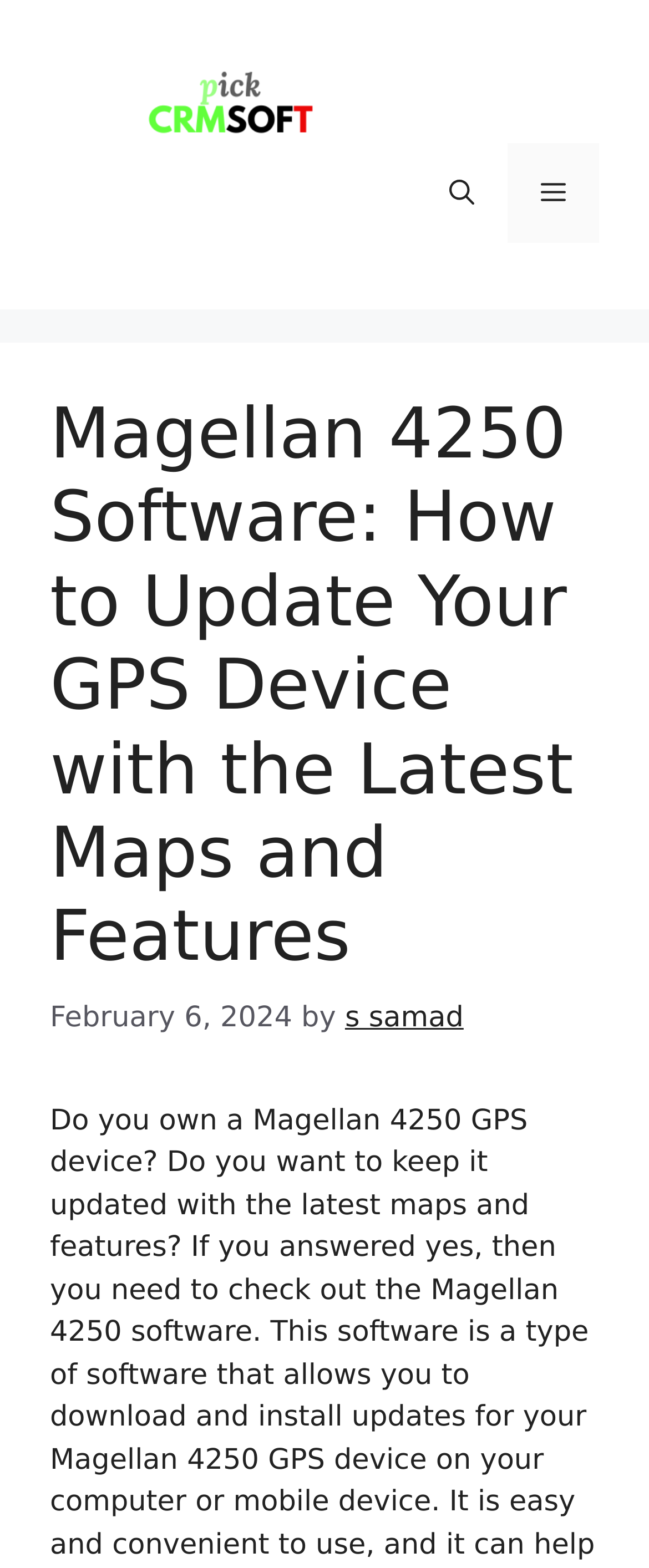What is the purpose of the Magellan 4250 Software?
Craft a detailed and extensive response to the question.

Based on the webpage content, the Magellan 4250 Software is a program that allows users to update their Magellan Maestro 4250 GPS device with the latest maps and features, indicating that the software is used to update the GPS device.